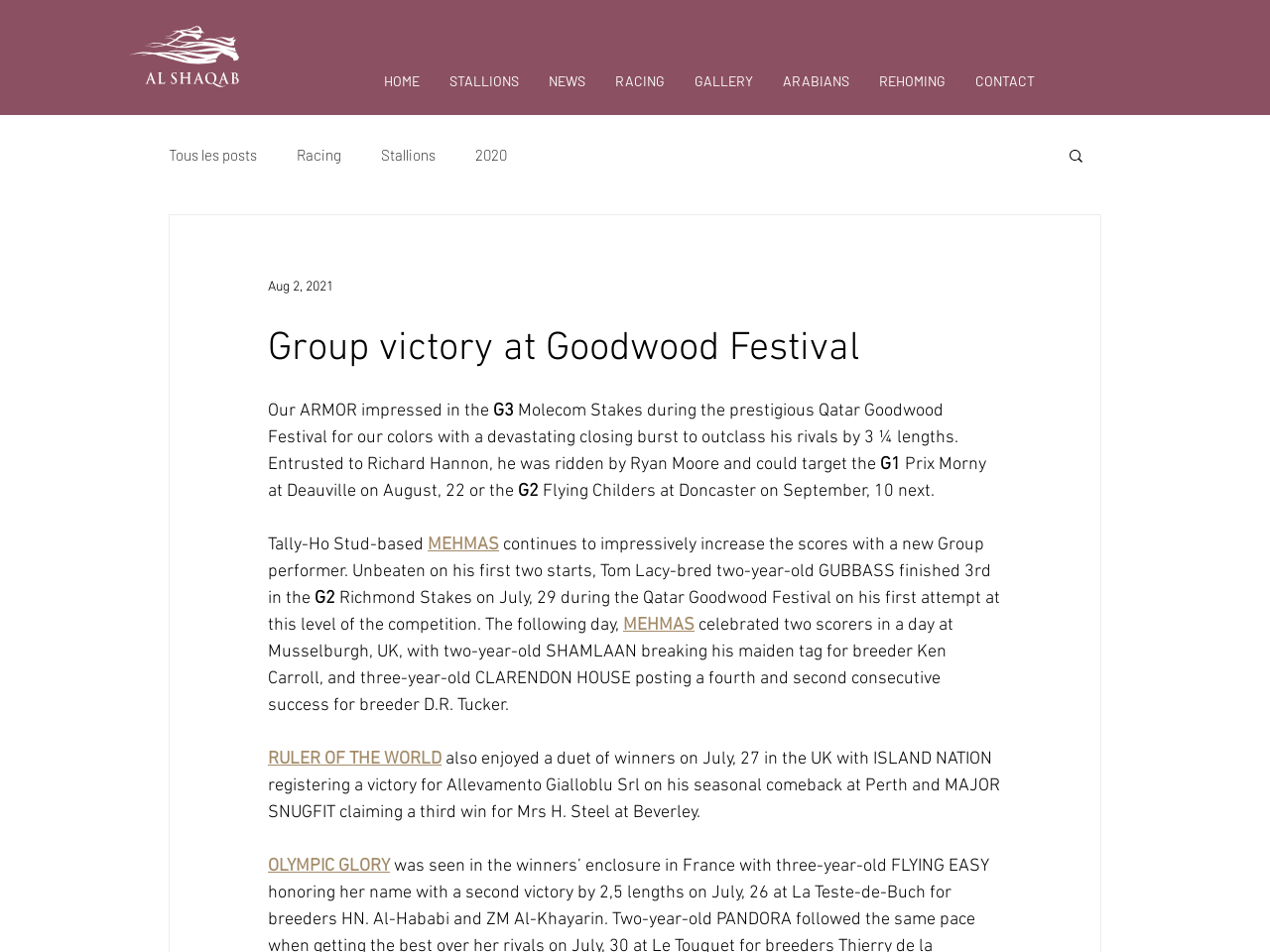Please identify the coordinates of the bounding box that should be clicked to fulfill this instruction: "Check the GALLERY".

[0.535, 0.065, 0.605, 0.105]